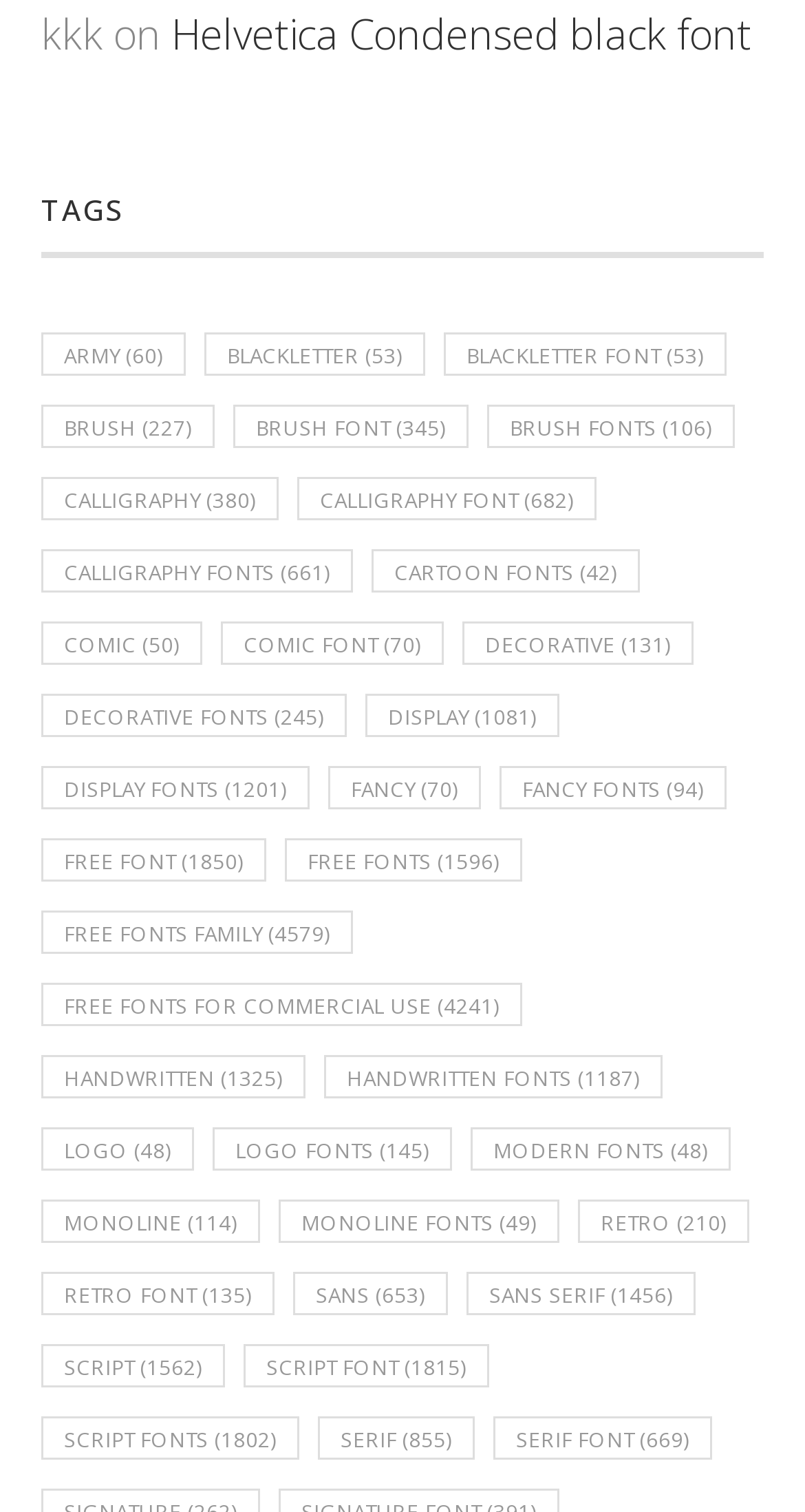Respond to the following question using a concise word or phrase: 
What is the category that has 'Army' in its name?

Army